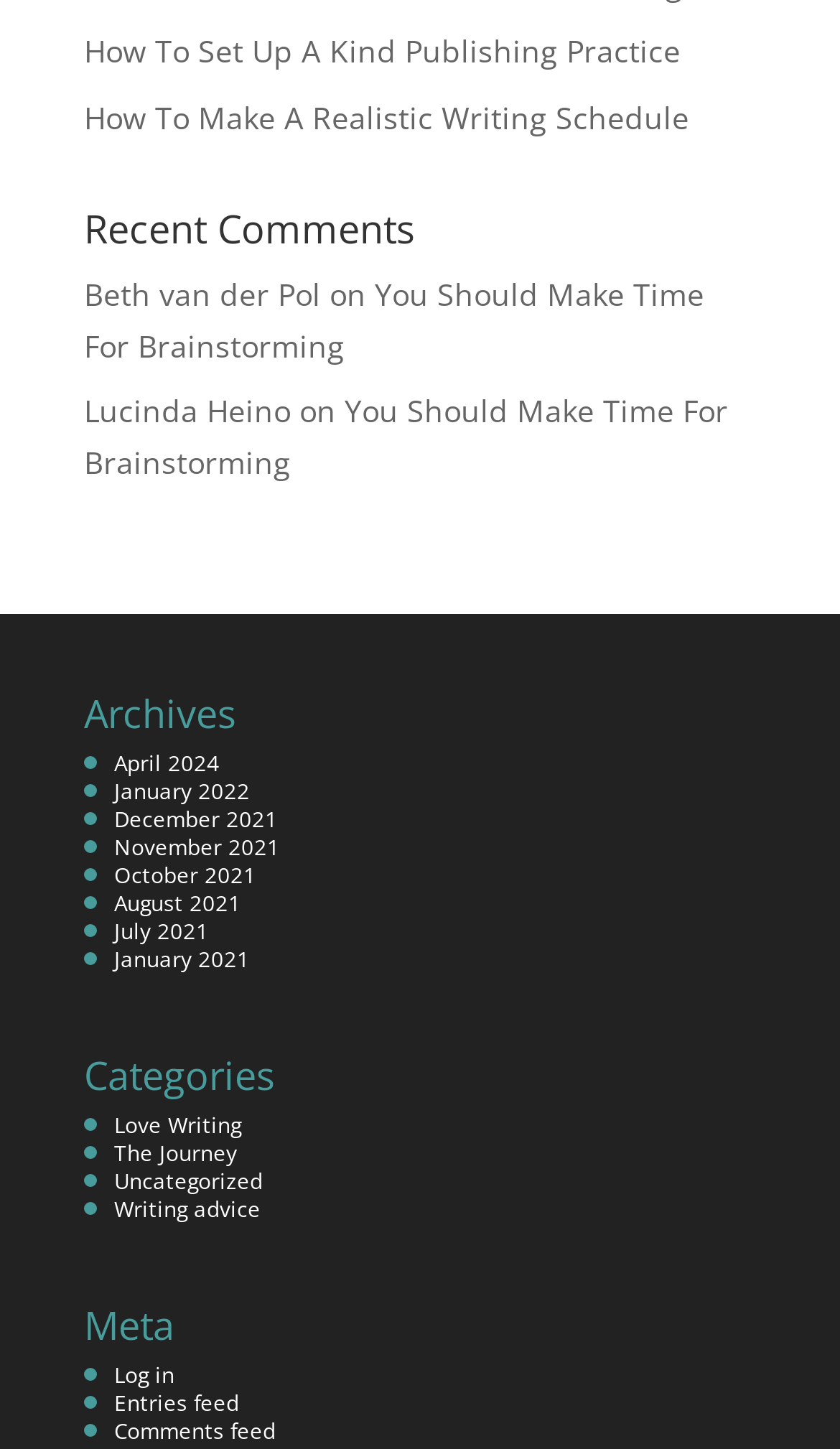Please specify the bounding box coordinates of the element that should be clicked to execute the given instruction: 'View recent comments'. Ensure the coordinates are four float numbers between 0 and 1, expressed as [left, top, right, bottom].

[0.1, 0.144, 0.9, 0.185]